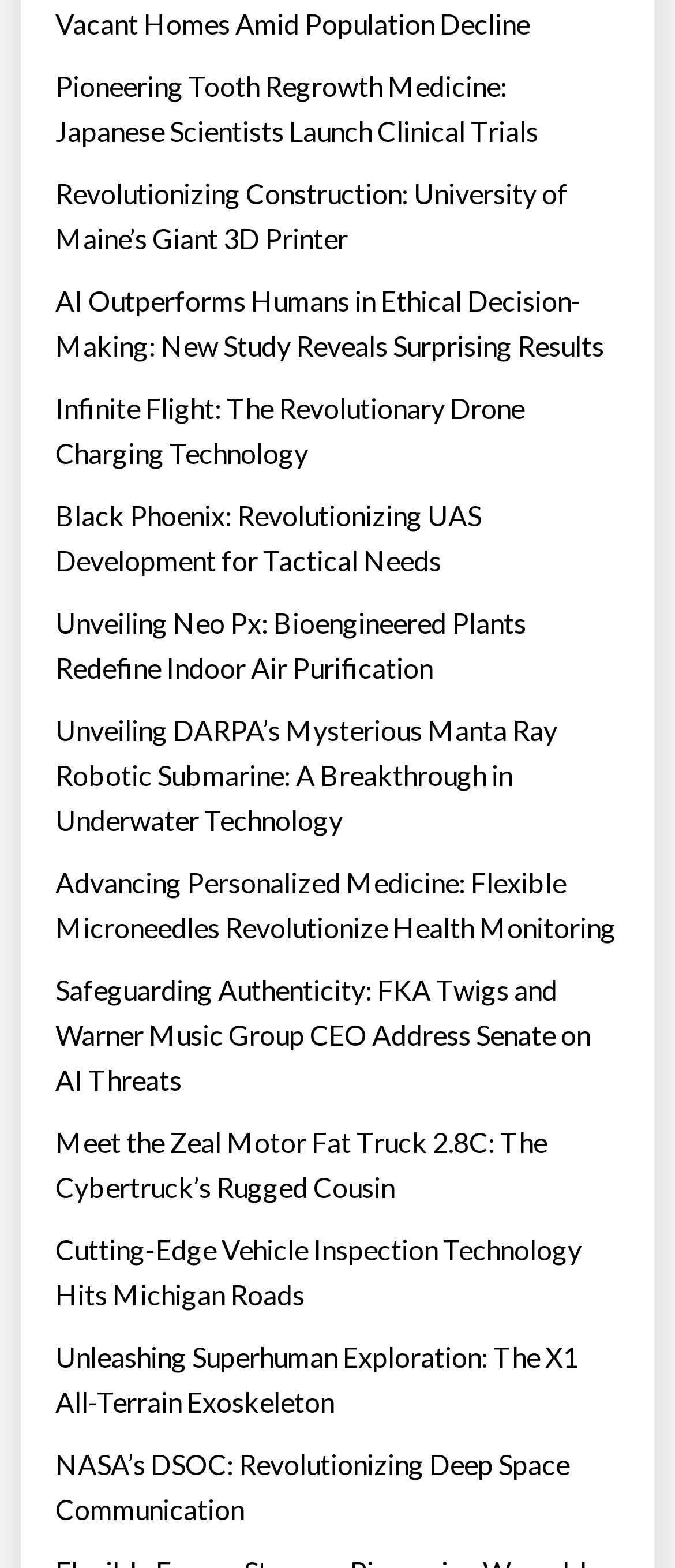Are there any articles about space exploration?
Answer the question with detailed information derived from the image.

I scanned the link elements on the webpage and found one with the text 'NASA’s DSOC: Revolutionizing Deep Space Communication'. This suggests that there is at least one article about space exploration on the webpage.